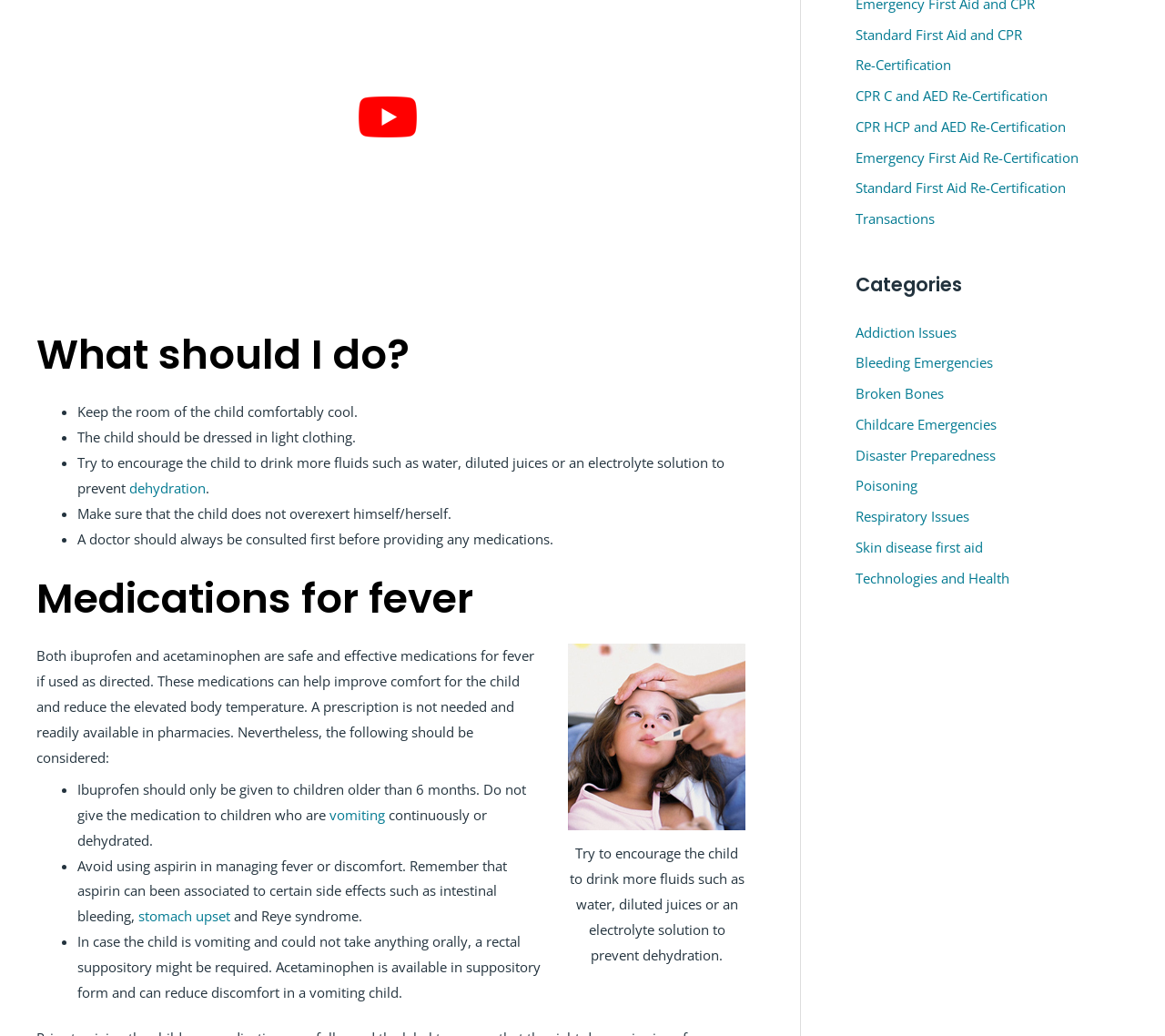Identify and provide the bounding box for the element described by: "Skin disease first aid".

[0.734, 0.519, 0.844, 0.537]